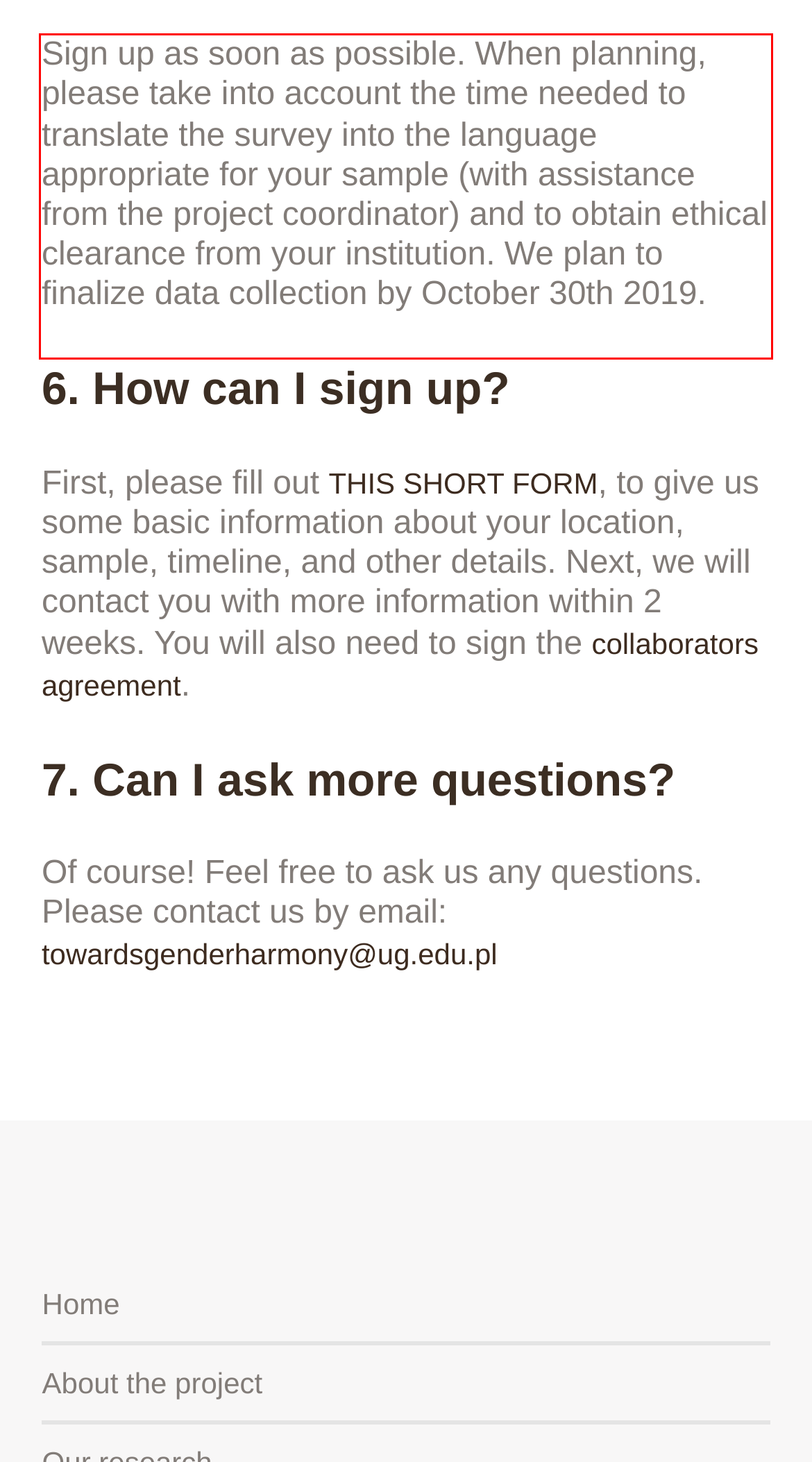Please examine the screenshot of the webpage and read the text present within the red rectangle bounding box.

Sign up as soon as possible. When planning, please take into account the time needed to translate the survey into the language appropriate for your sample (with assistance from the project coordinator) and to obtain ethical clearance from your institution. We plan to finalize data collection by October 30th 2019.